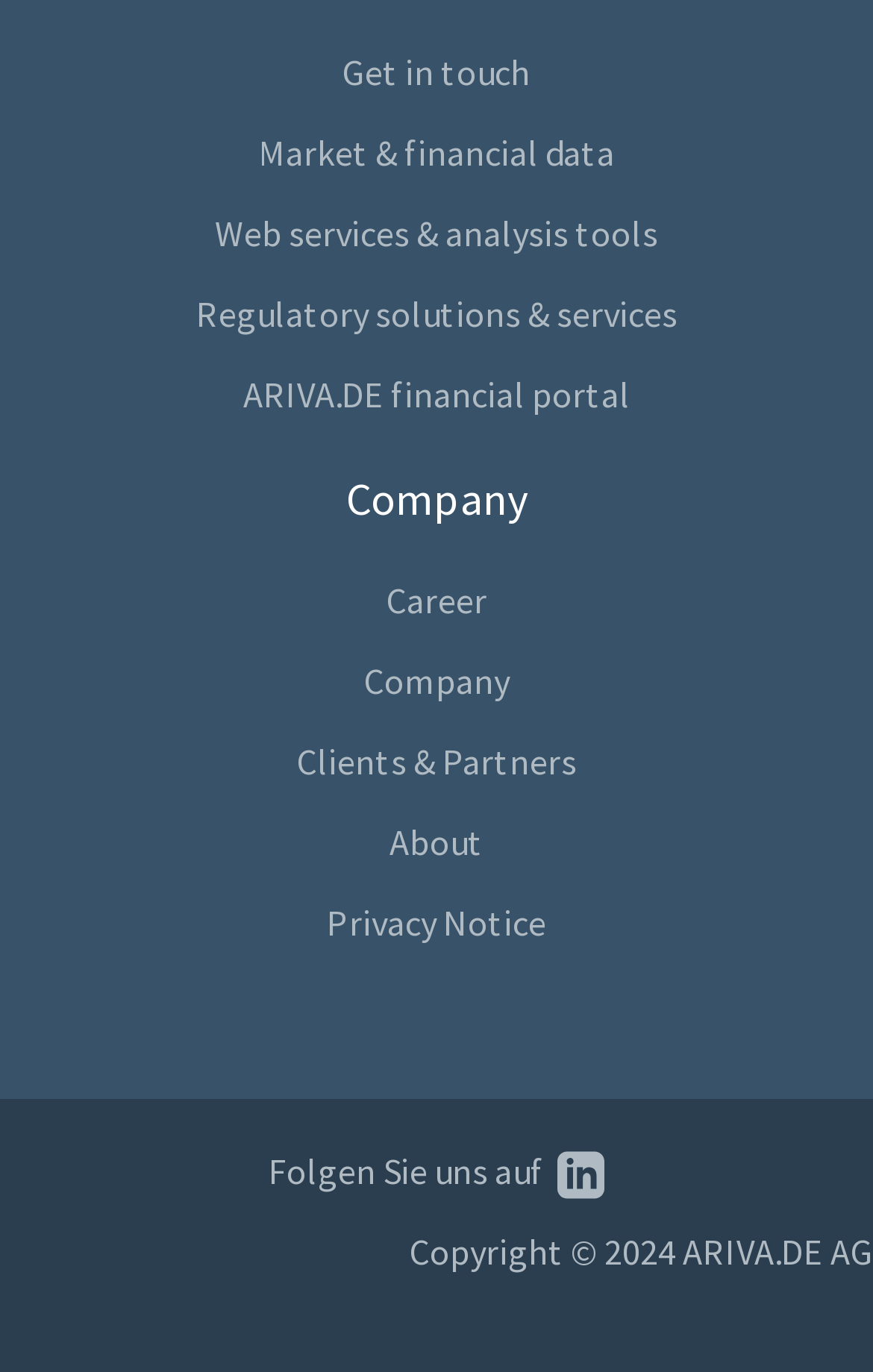Locate the bounding box coordinates of the clickable part needed for the task: "View career opportunities".

[0.442, 0.421, 0.558, 0.453]